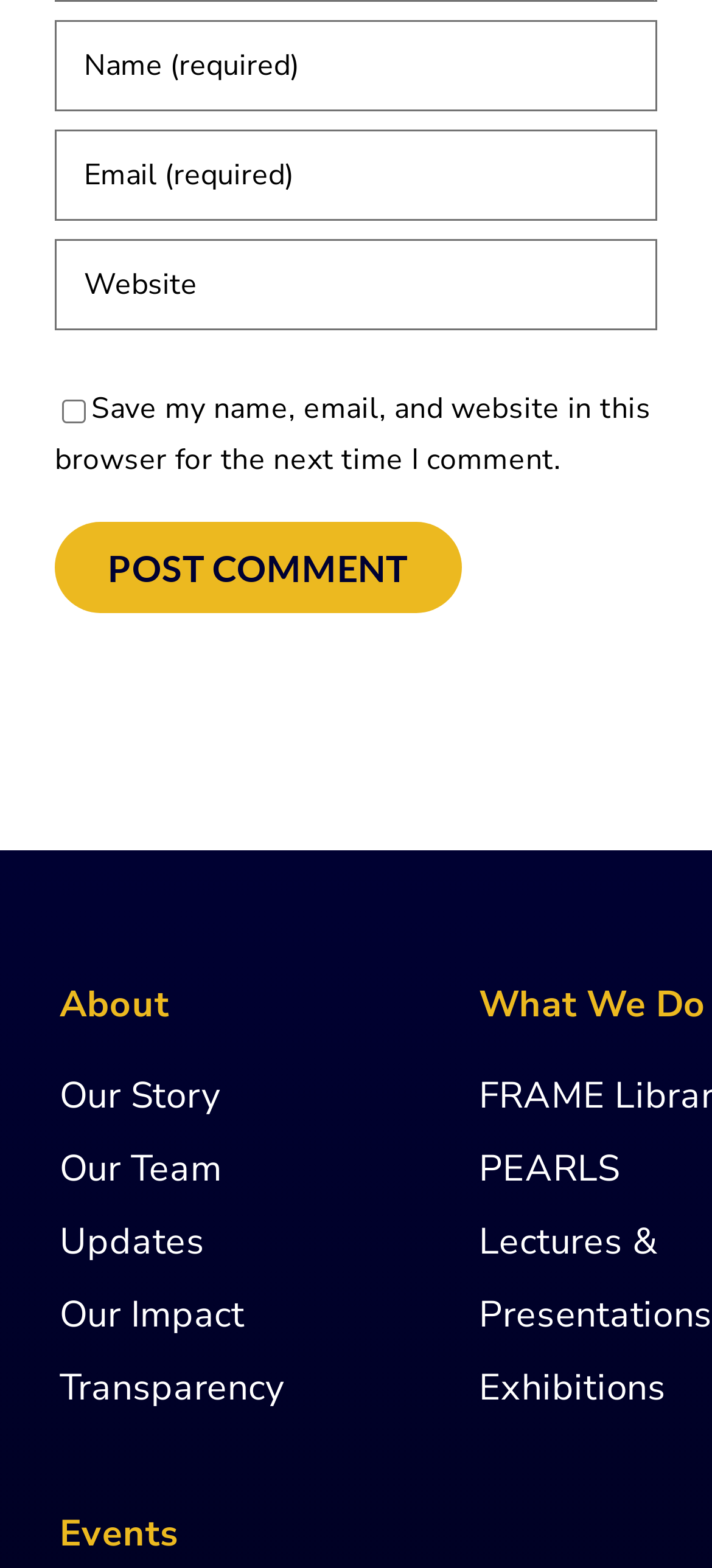How many links are there under 'What We Do'?
Respond with a short answer, either a single word or a phrase, based on the image.

2